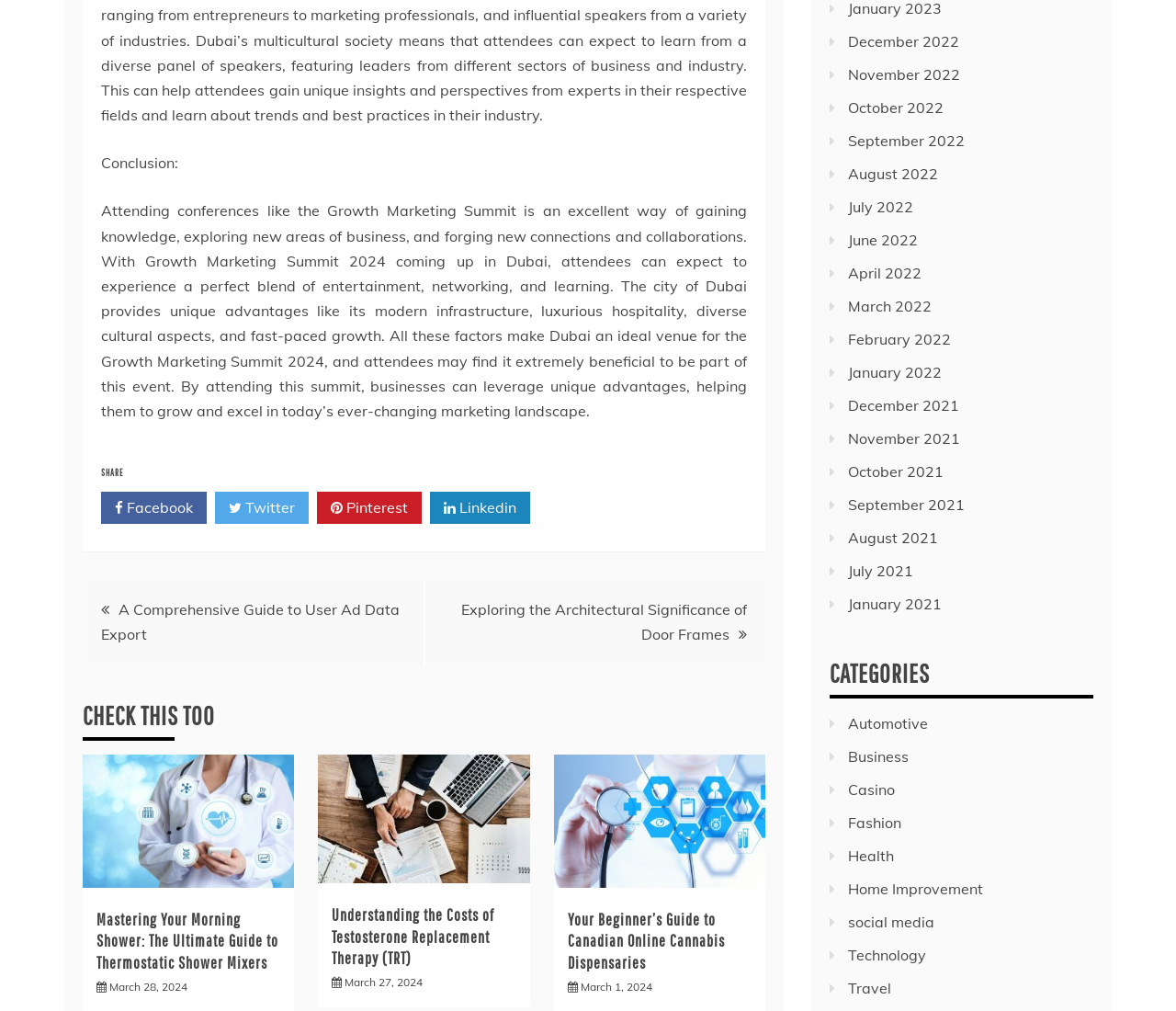What is the date of the last post?
Please answer the question with a single word or phrase, referencing the image.

March 28, 2024